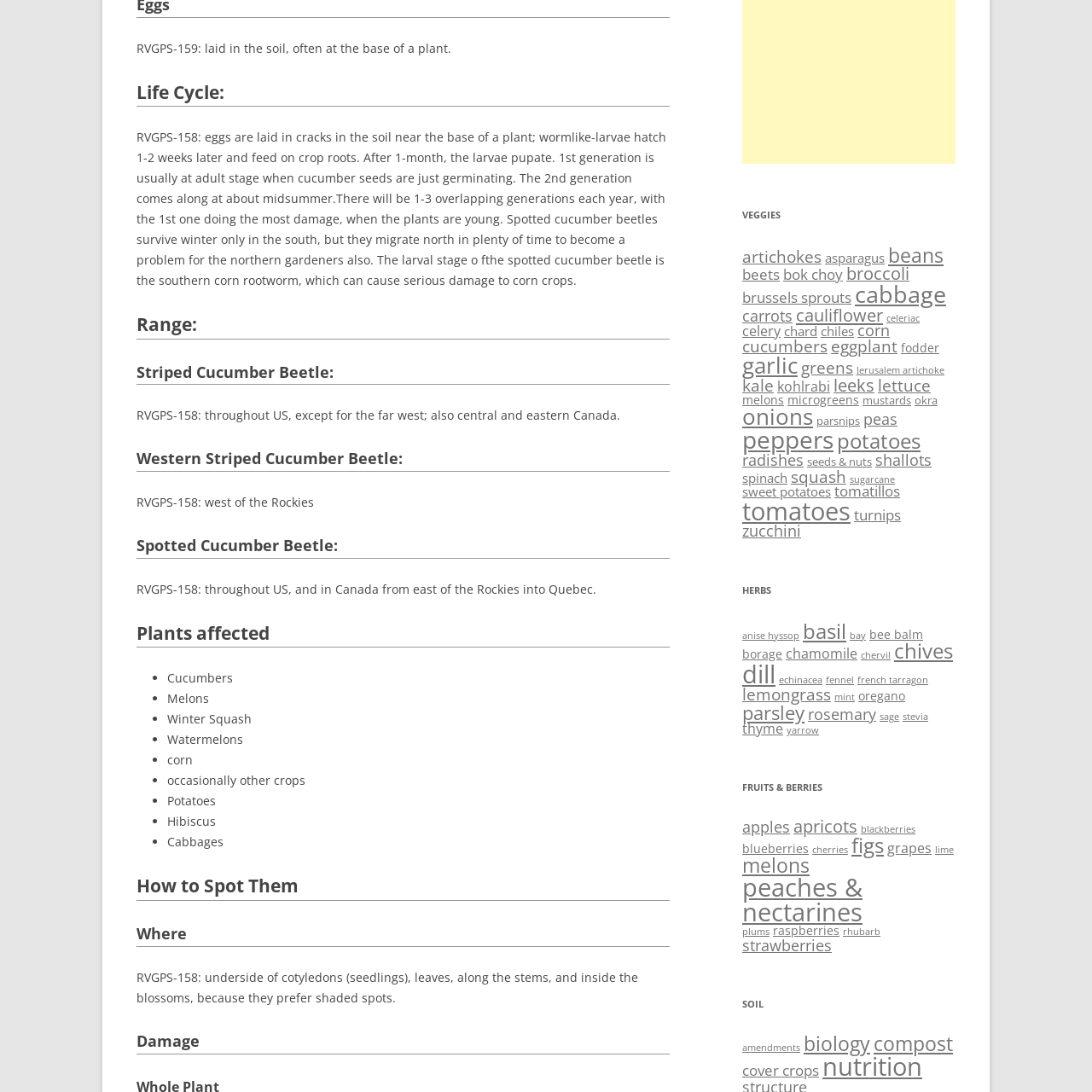Provide a one-word or short-phrase response to the question:
What plants are affected by cucumber beetles?

Cucumbers, melons, squash, etc.